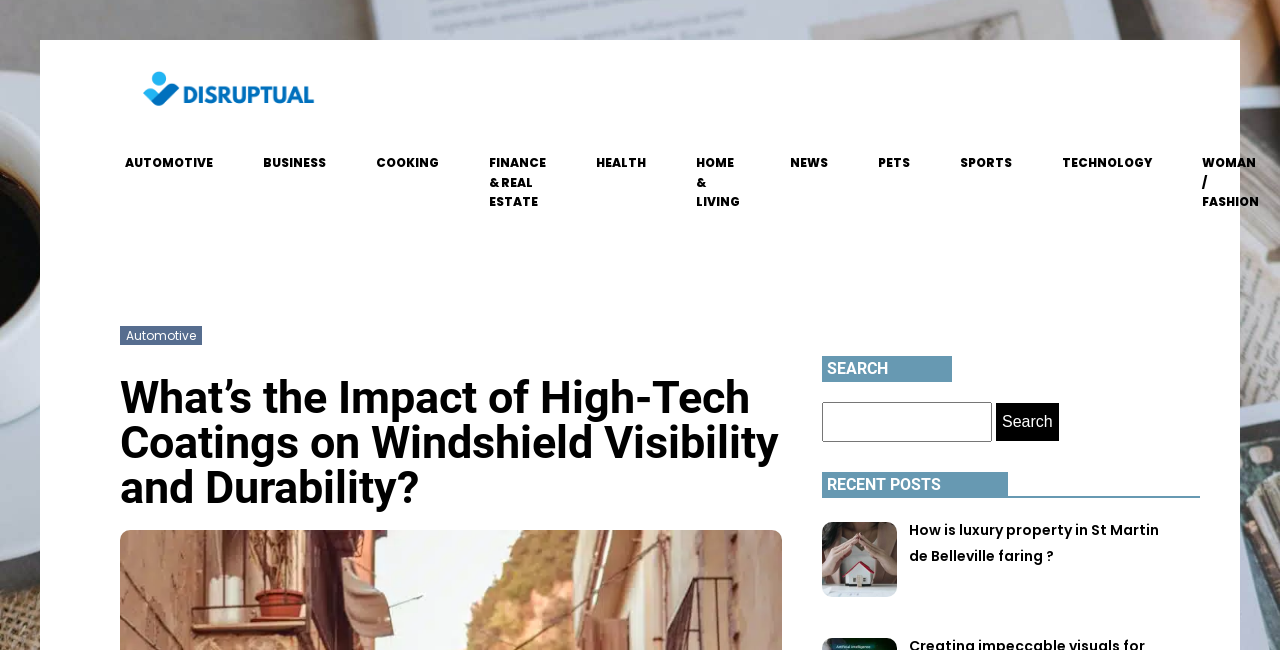Identify the bounding box for the described UI element. Provide the coordinates in (top-left x, top-left y, bottom-right x, bottom-right y) format with values ranging from 0 to 1: finance & real estate

[0.362, 0.205, 0.446, 0.355]